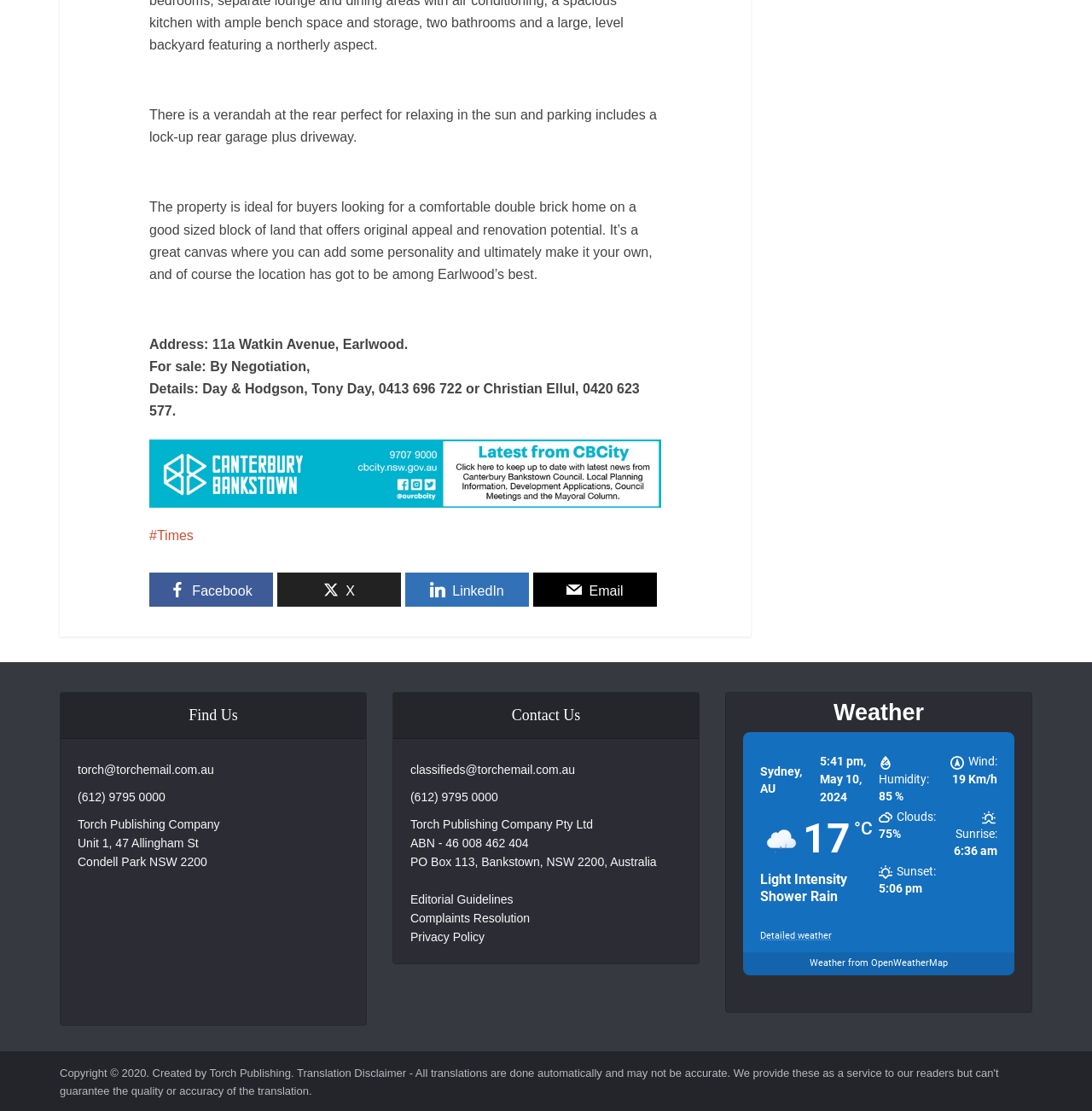What is the current temperature?
Examine the image and provide an in-depth answer to the question.

I found the current temperature by looking at the static text element that says '17' and is accompanied by a temperature icon. This element is located in the weather section of the webpage and is clearly labeled as the current temperature.